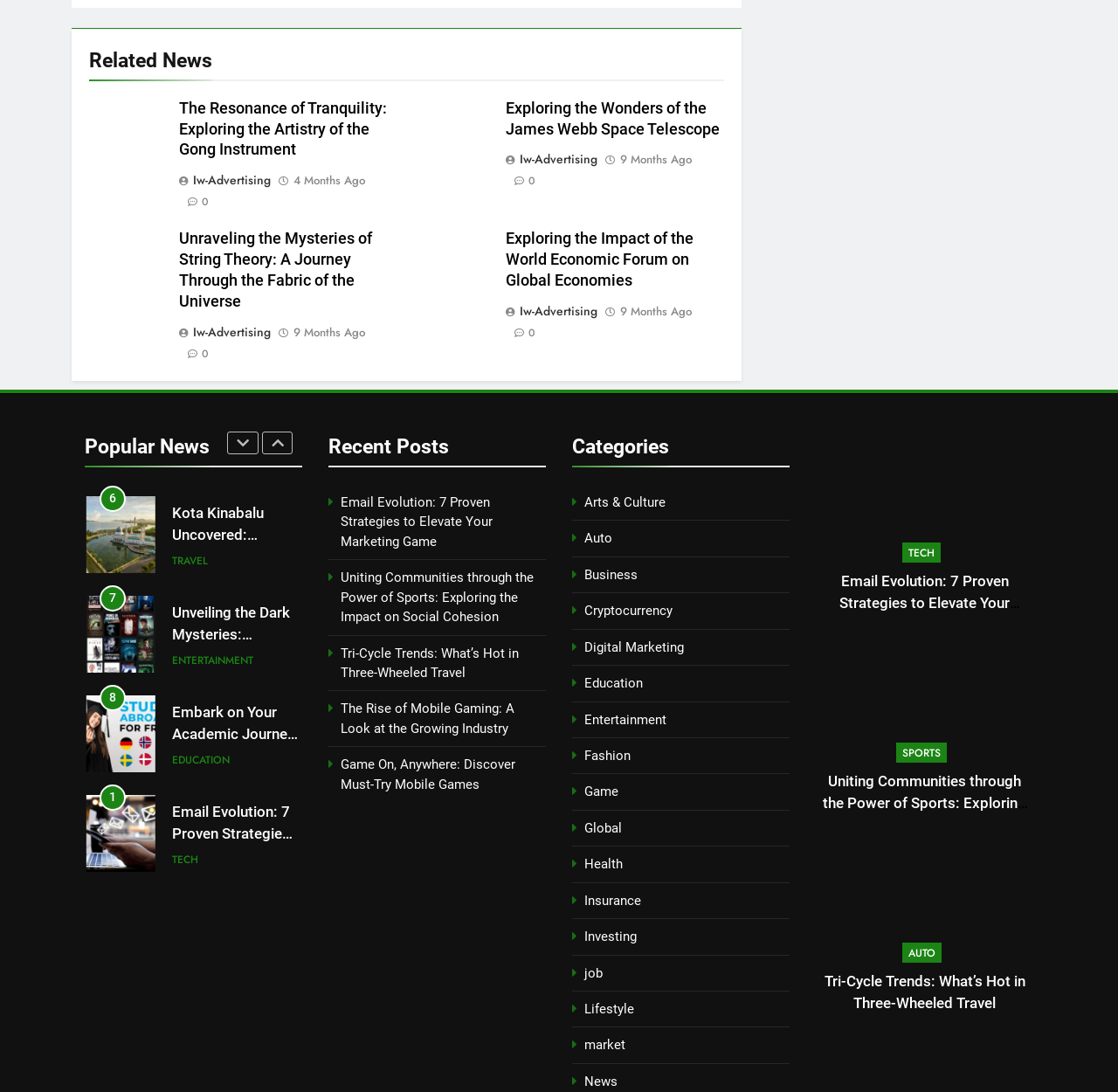Analyze the image and give a detailed response to the question:
What is the category of the article 'Kota Kinabalu Uncovered: Exploring its Best-known Attractions'?

This answer can be obtained by looking at the article section with the heading 'Kota Kinabalu Uncovered: Exploring its Best-known Attractions' and finding the category link 'TRAVEL' below it.